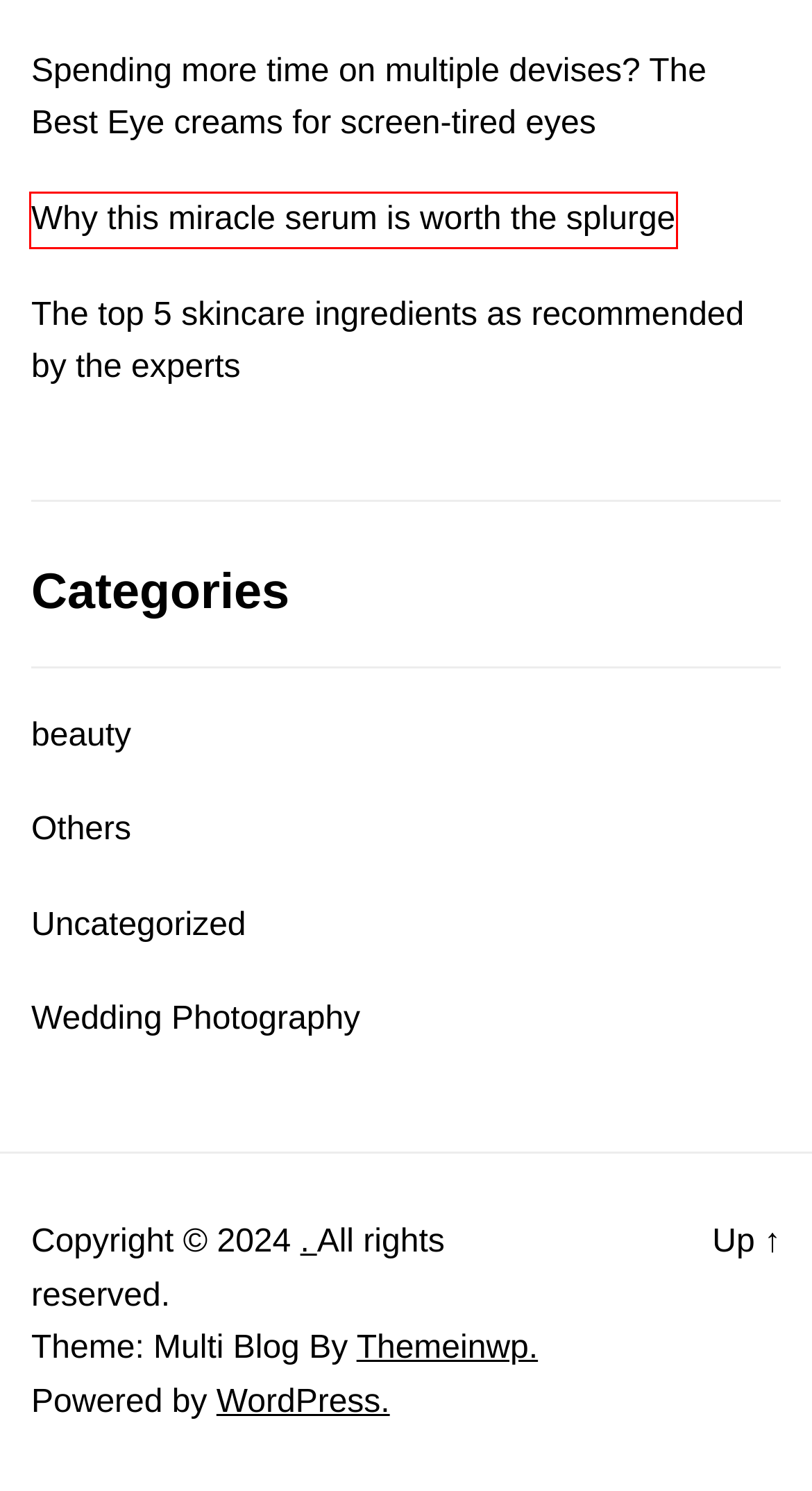You are given a screenshot of a webpage with a red rectangle bounding box around a UI element. Select the webpage description that best matches the new webpage after clicking the element in the bounding box. Here are the candidates:
A. Places To Have Your Destination Wedding Amid The Pandemic
B. Quentin P. Esquivel
C. Blog Tool, Publishing Platform, and CMS – WordPress.org
D. Why this miracle serum is worth the splurge
E. Uncategorized
F. Spending more time on multiple devises? The Best Eye creams for screen-tired eyes
G. Others
H. beauty

D